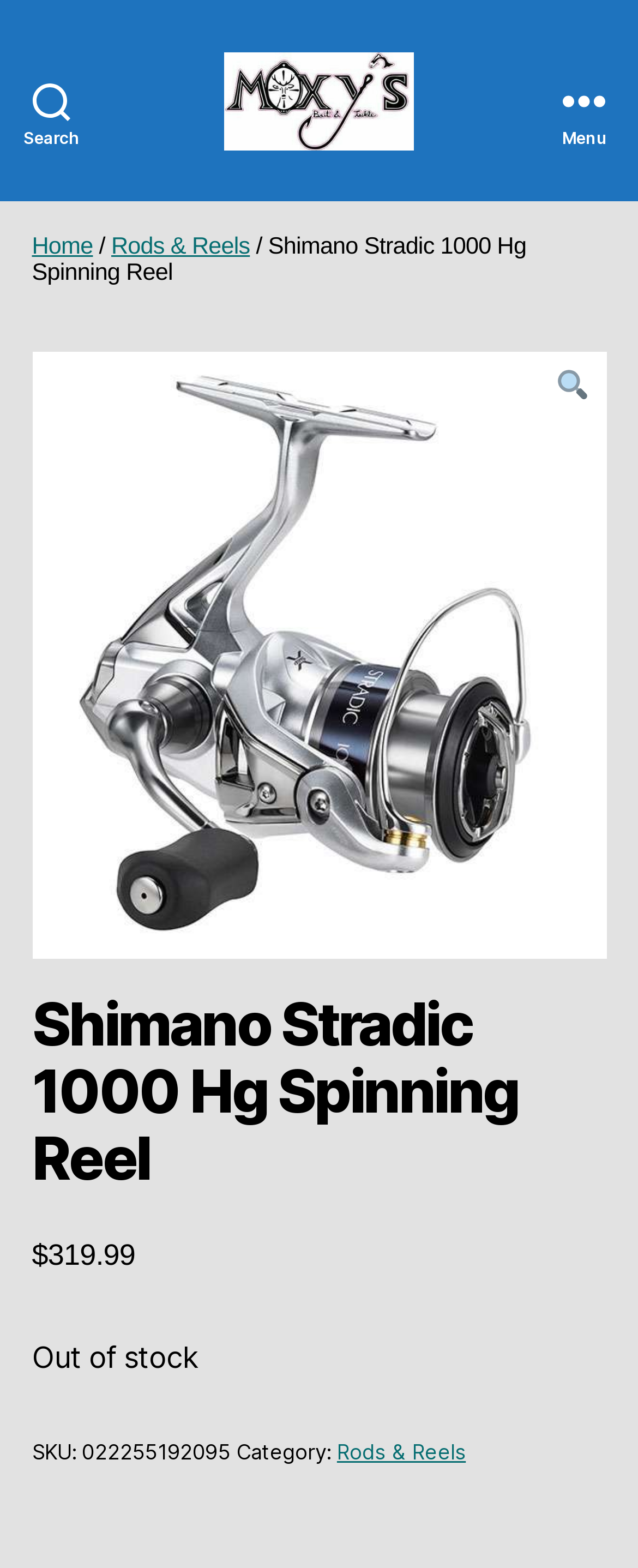Is the Shimano Stradic 1000 Hg Spinning Reel in stock?
Look at the image and provide a short answer using one word or a phrase.

No